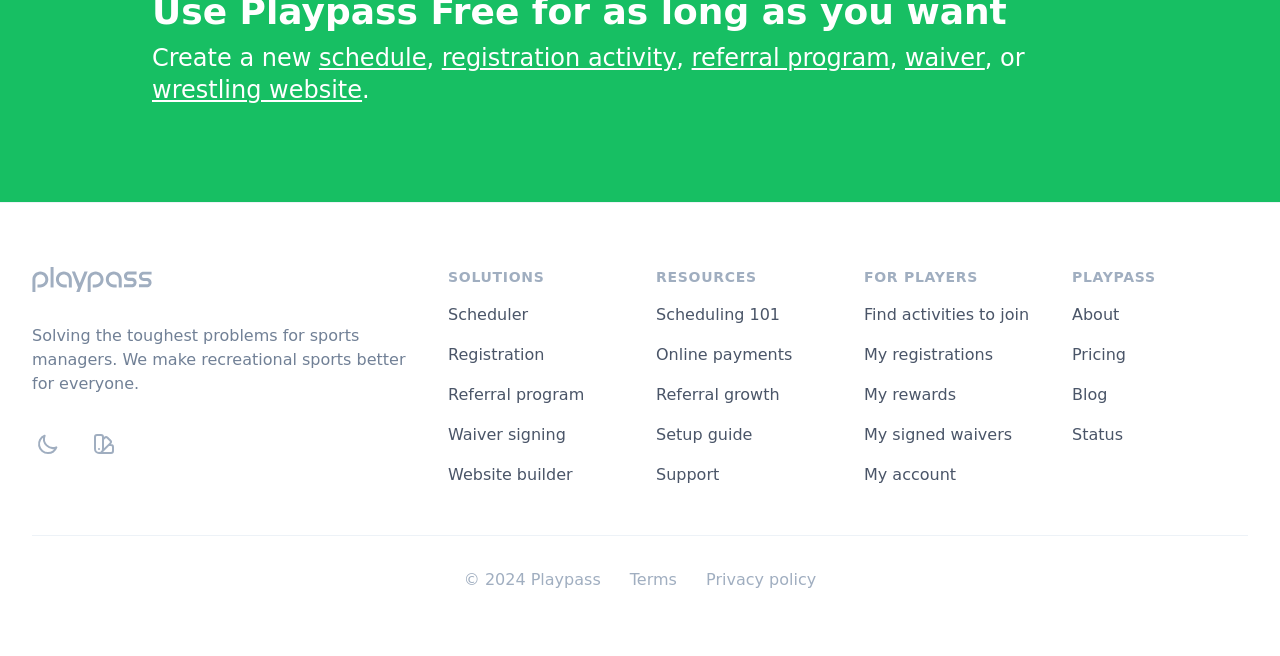Locate the coordinates of the bounding box for the clickable region that fulfills this instruction: "Create a new schedule".

[0.249, 0.067, 0.333, 0.11]